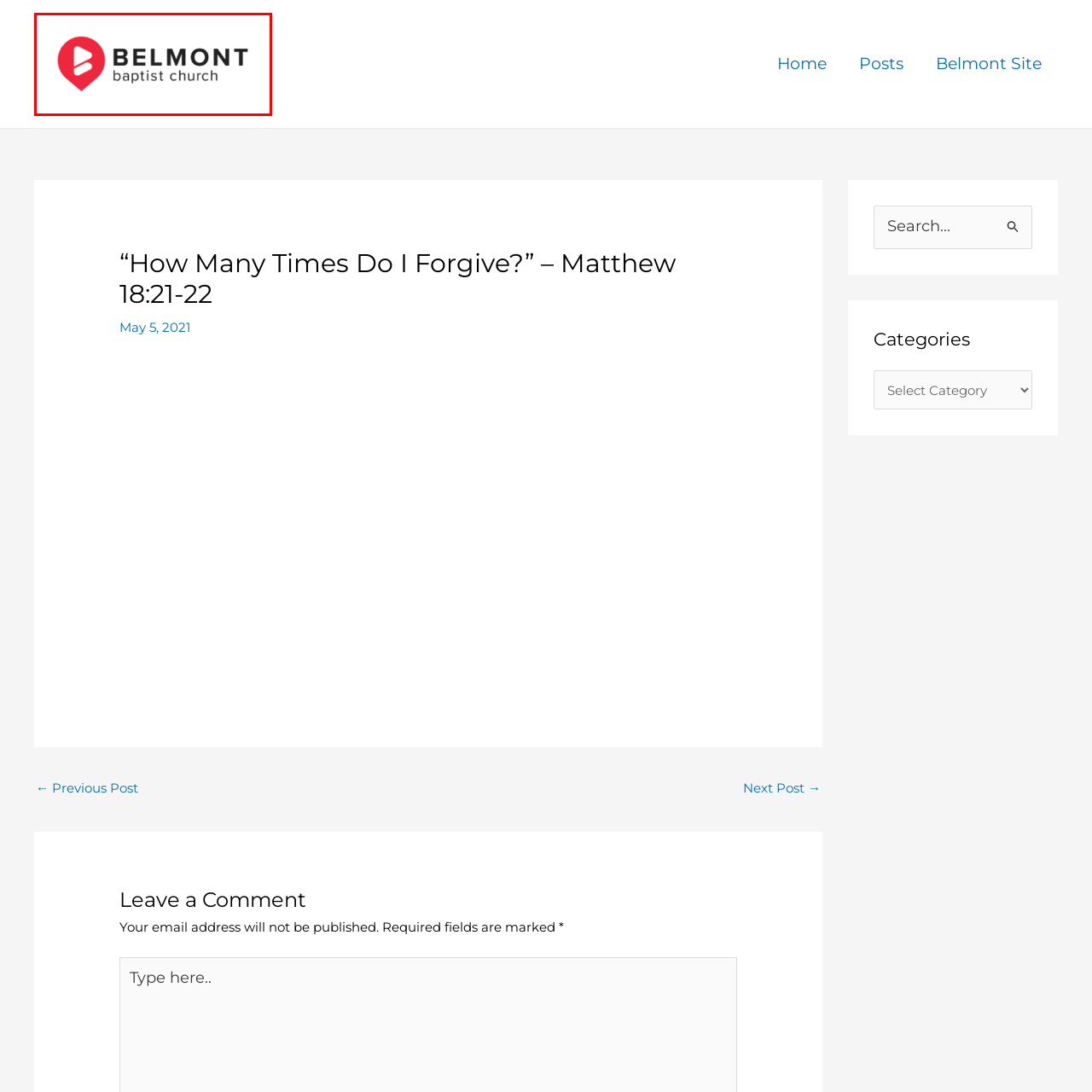Study the area of the image outlined in red and respond to the following question with as much detail as possible: What is the shape that the location marker encapsulates?

The logo incorporates a distinctive red location marker, which encapsulates a stylized 'B' that emphasizes a sense of community and belonging.